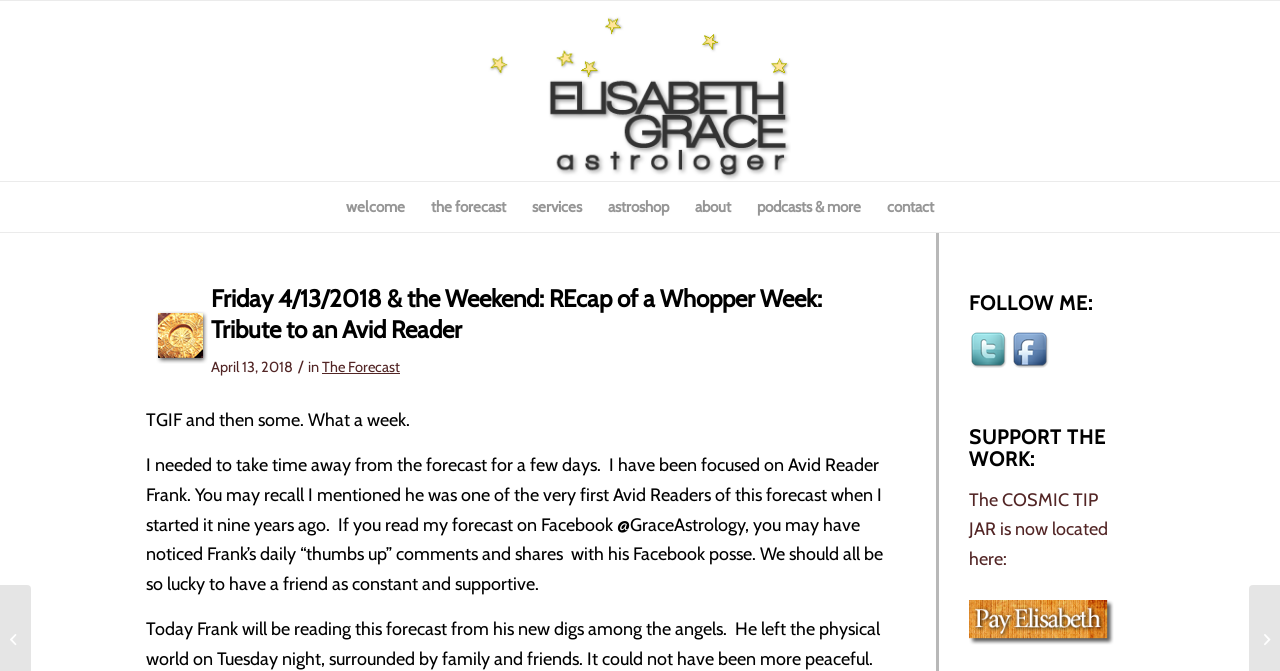Provide a thorough description of the webpage you see.

This webpage appears to be a personal blog or astrology website. At the top, there is a link to "Elisabeth Grace - Astrologer" accompanied by an image, which is positioned near the top-left corner of the page. Below this, there is a vertical menu with seven items: "welcome", "the forecast", "services", "astroshop", "about", "podcasts & more", and "contact". Each menu item is a link.

The main content of the page is headed by a title "Friday 4/13/2018 & the Weekend: REcap of a Whopper Week: Tribute to an Avid Reader", which is positioned near the top-center of the page. Below this, there is a time stamp "April 13, 2018" and a link to "The Forecast". The main text of the page is a personal message from the author, discussing their need to take a break from the forecast and their focus on an avid reader named Frank. The text is positioned in the top-left quadrant of the page.

In the bottom-right quadrant of the page, there are two headings: "FOLLOW ME:" and "SUPPORT THE WORK:". Under "FOLLOW ME:", there are two links to follow the author on Twitter and Facebook, each accompanied by an image. Under "SUPPORT THE WORK:", there is a message about the "COSMIC TIP JAR" and a link to support the work.